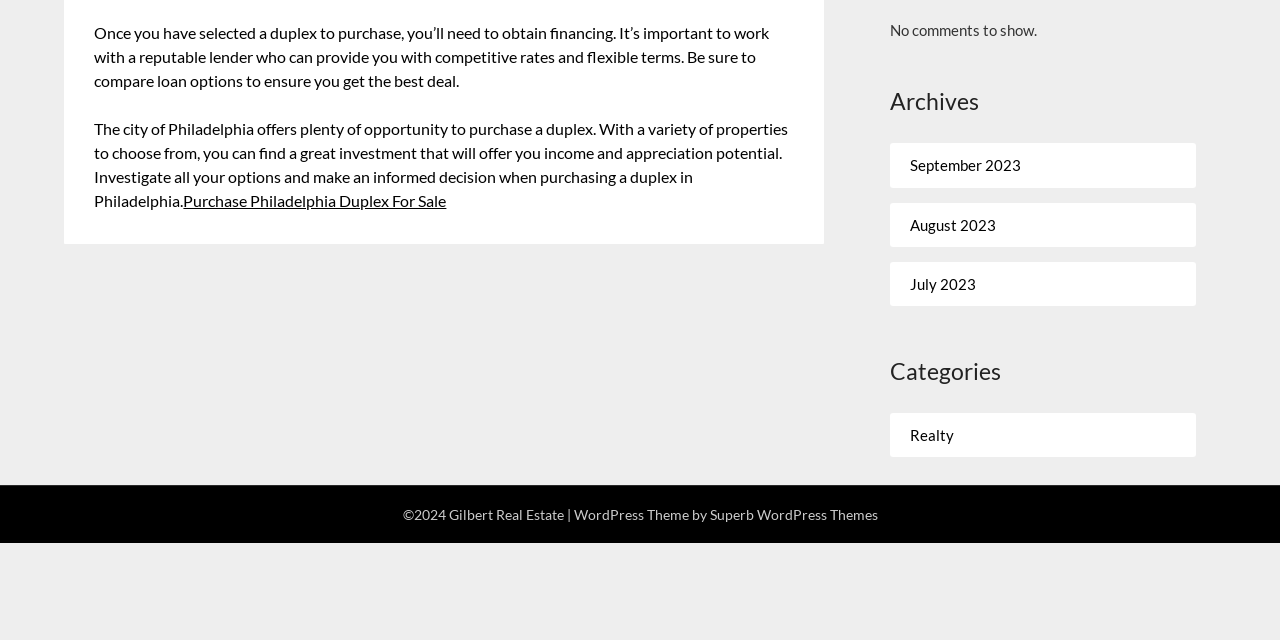Please provide the bounding box coordinate of the region that matches the element description: Realty. Coordinates should be in the format (top-left x, top-left y, bottom-right x, bottom-right y) and all values should be between 0 and 1.

[0.711, 0.665, 0.746, 0.694]